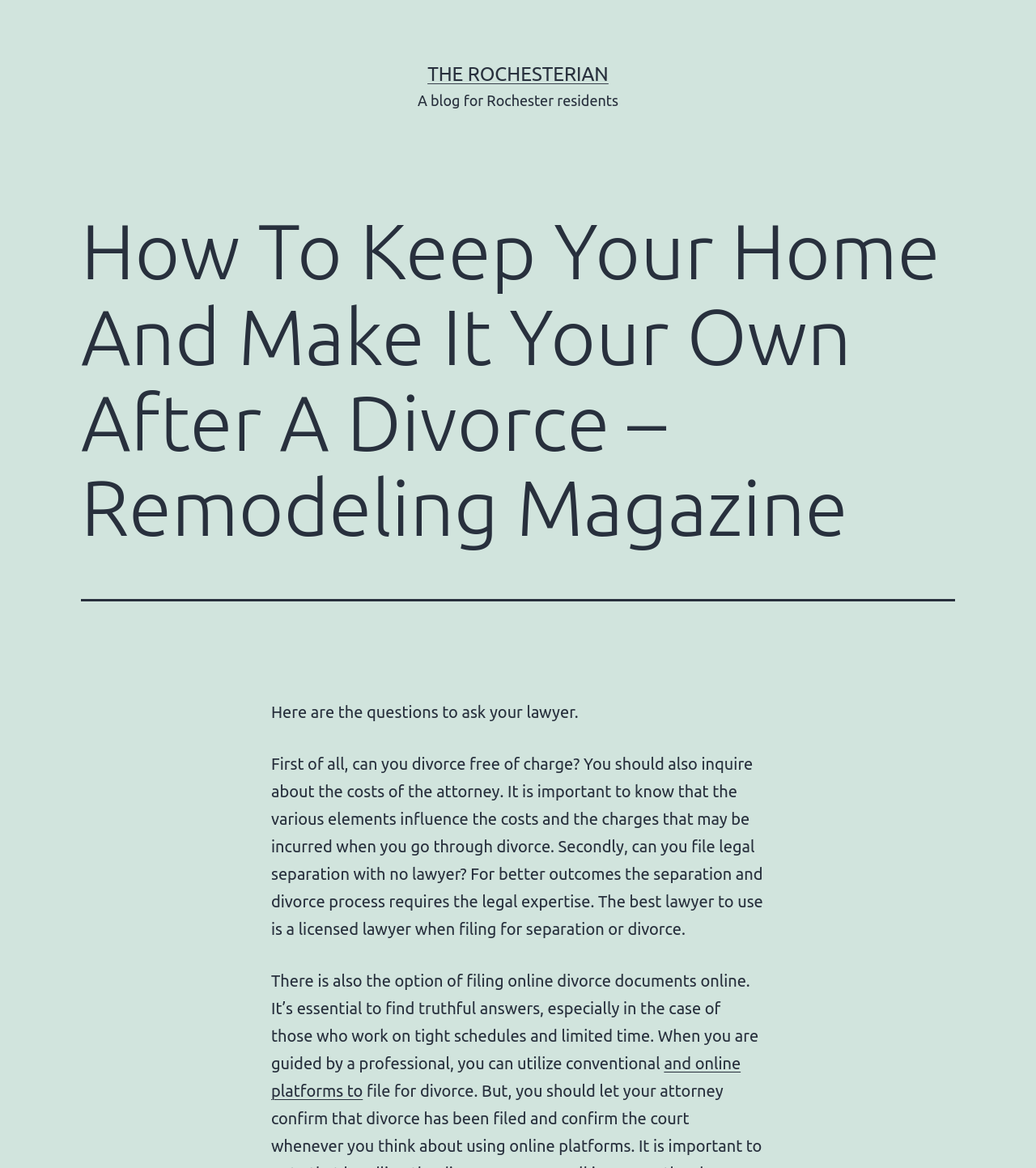What is the importance of knowing the costs of the attorney?
Based on the image content, provide your answer in one word or a short phrase.

It is important